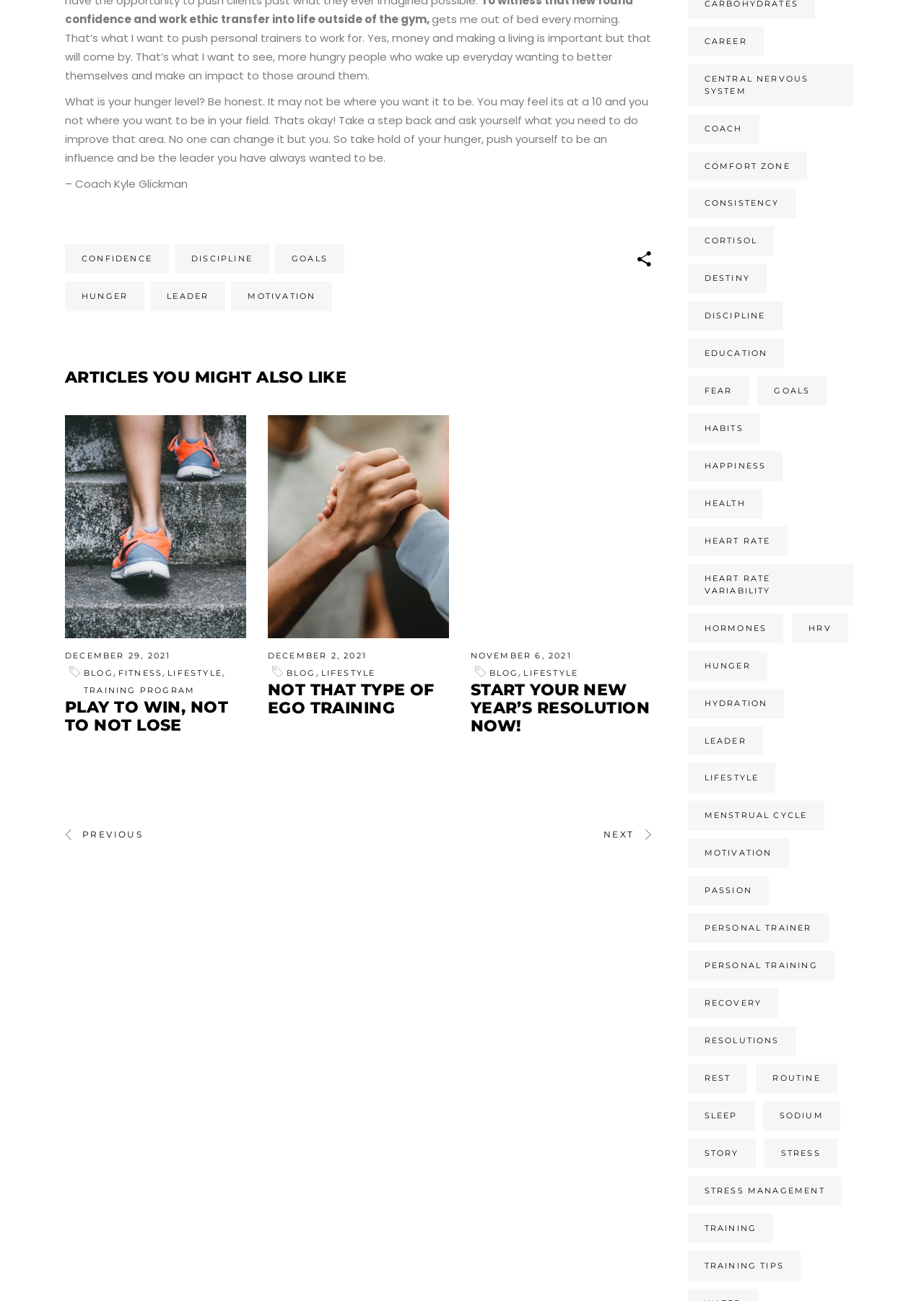Point out the bounding box coordinates of the section to click in order to follow this instruction: "Click on the 'CONFIDENCE' link".

[0.07, 0.188, 0.183, 0.21]